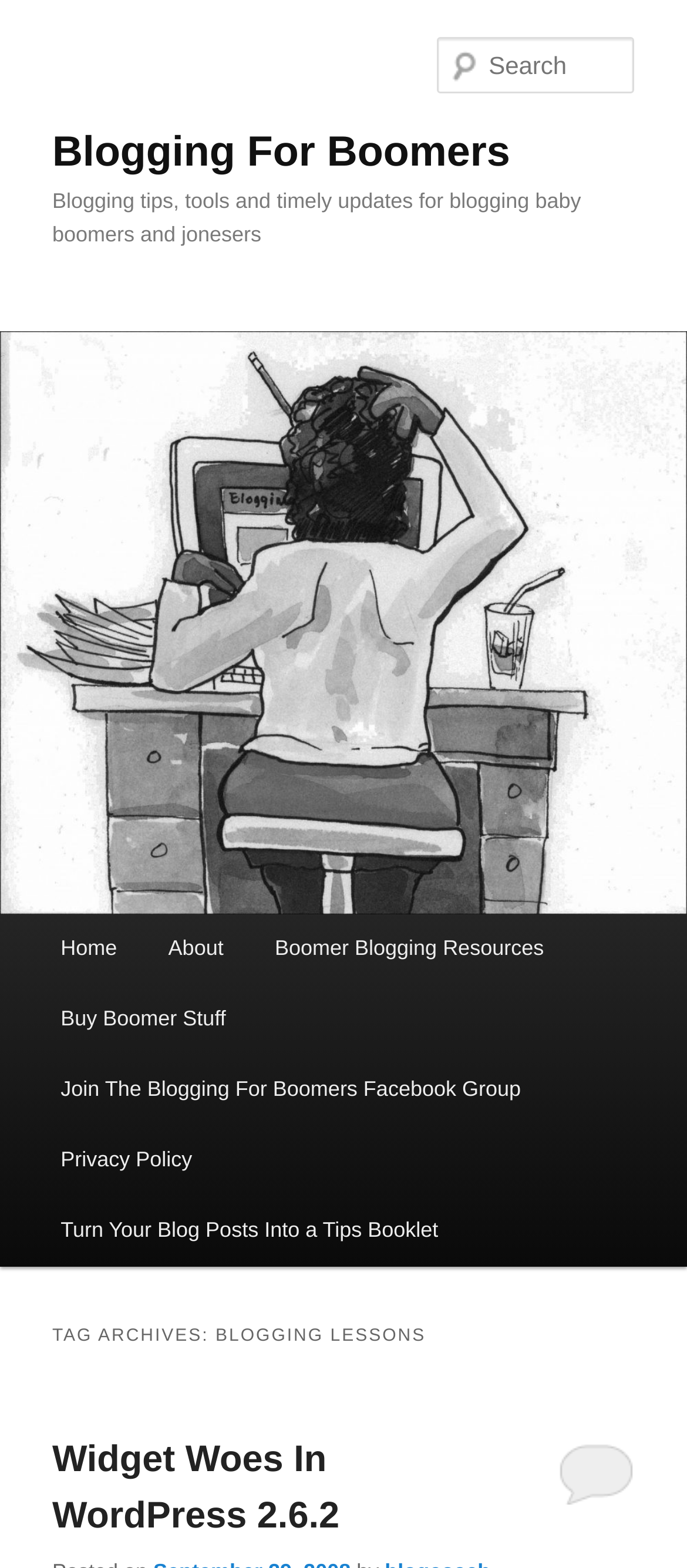Locate the bounding box coordinates of the area that needs to be clicked to fulfill the following instruction: "Learn about boomer blogging resources". The coordinates should be in the format of four float numbers between 0 and 1, namely [left, top, right, bottom].

[0.363, 0.584, 0.829, 0.628]